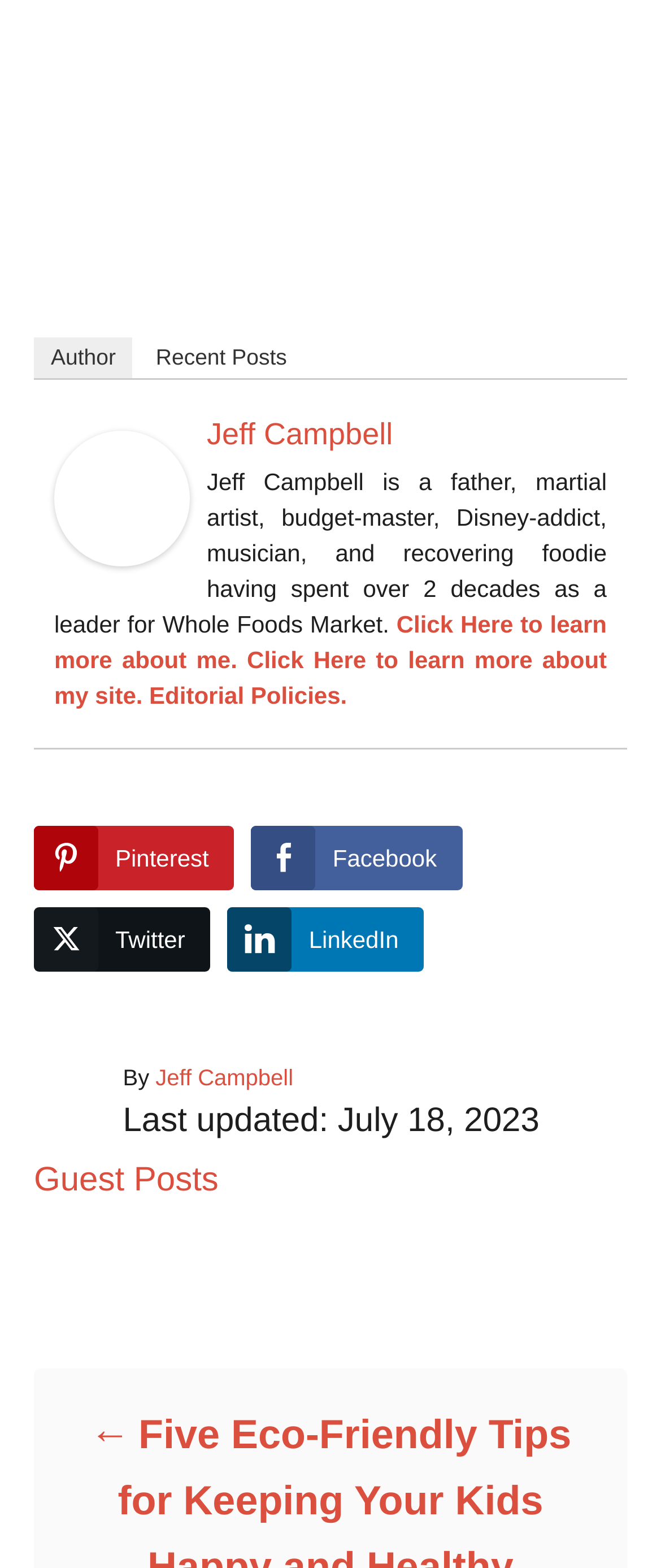Find the bounding box coordinates of the clickable area that will achieve the following instruction: "read the article about selecting peer to peer fundraising software".

None